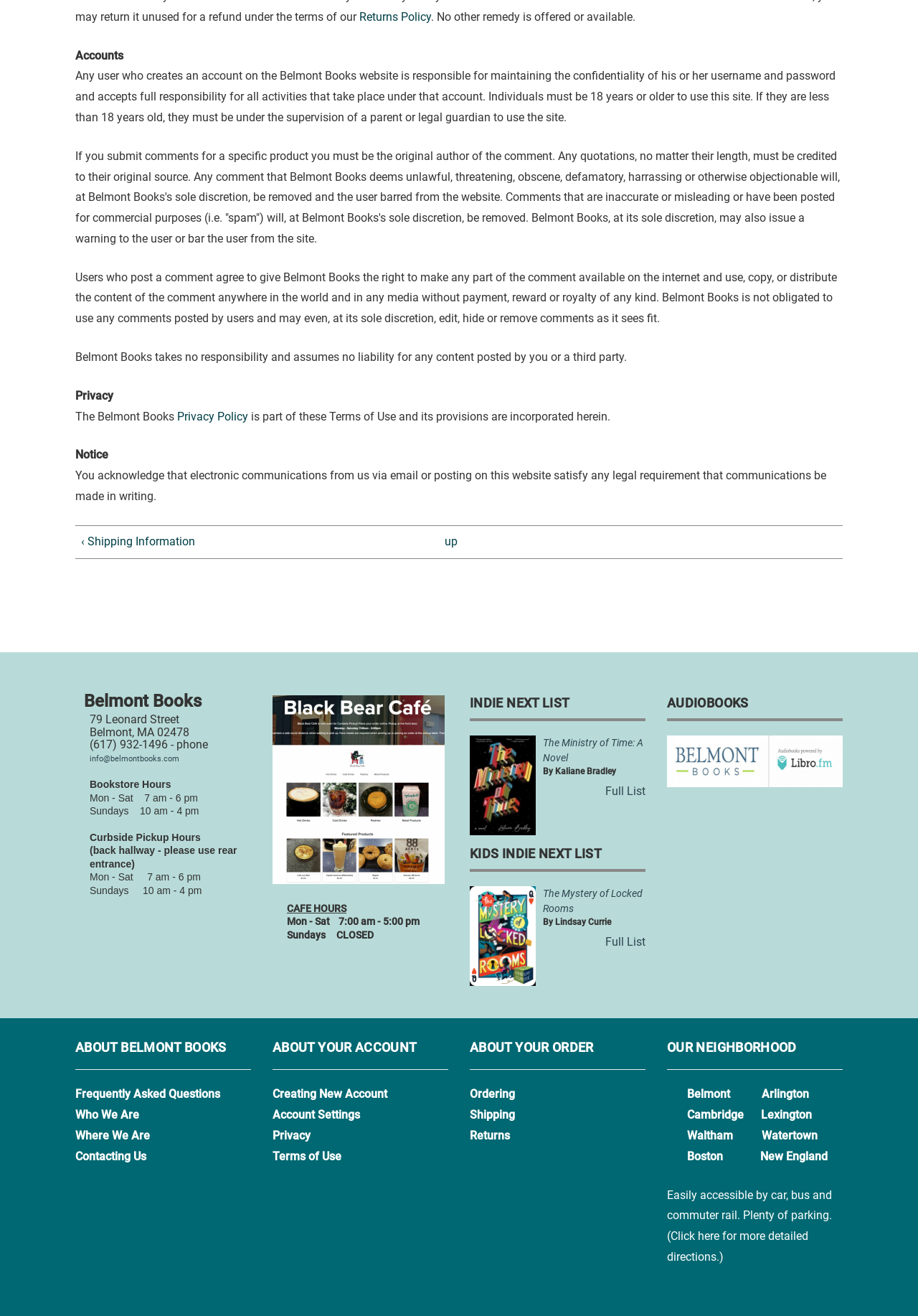Locate the coordinates of the bounding box for the clickable region that fulfills this instruction: "Read 'Frequently Asked Questions'".

[0.082, 0.826, 0.24, 0.837]